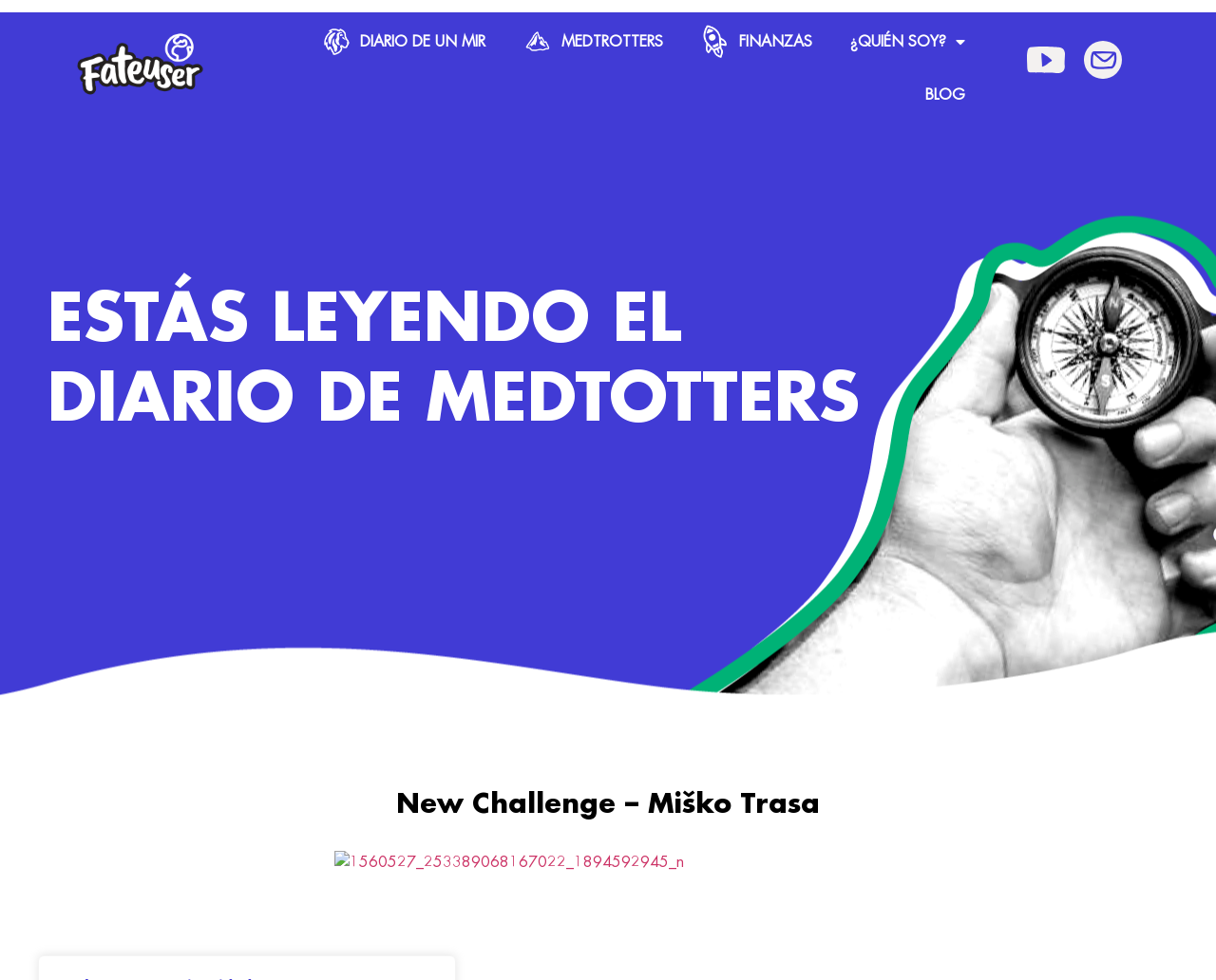Refer to the image and offer a detailed explanation in response to the question: What is the subtitle of the blog?

The subtitle of the blog can be found in the heading element, which is 'ESTÁS LEYENDO EL DIARIO DE MEDTOTTERS'. This heading element is located at the top of the page.